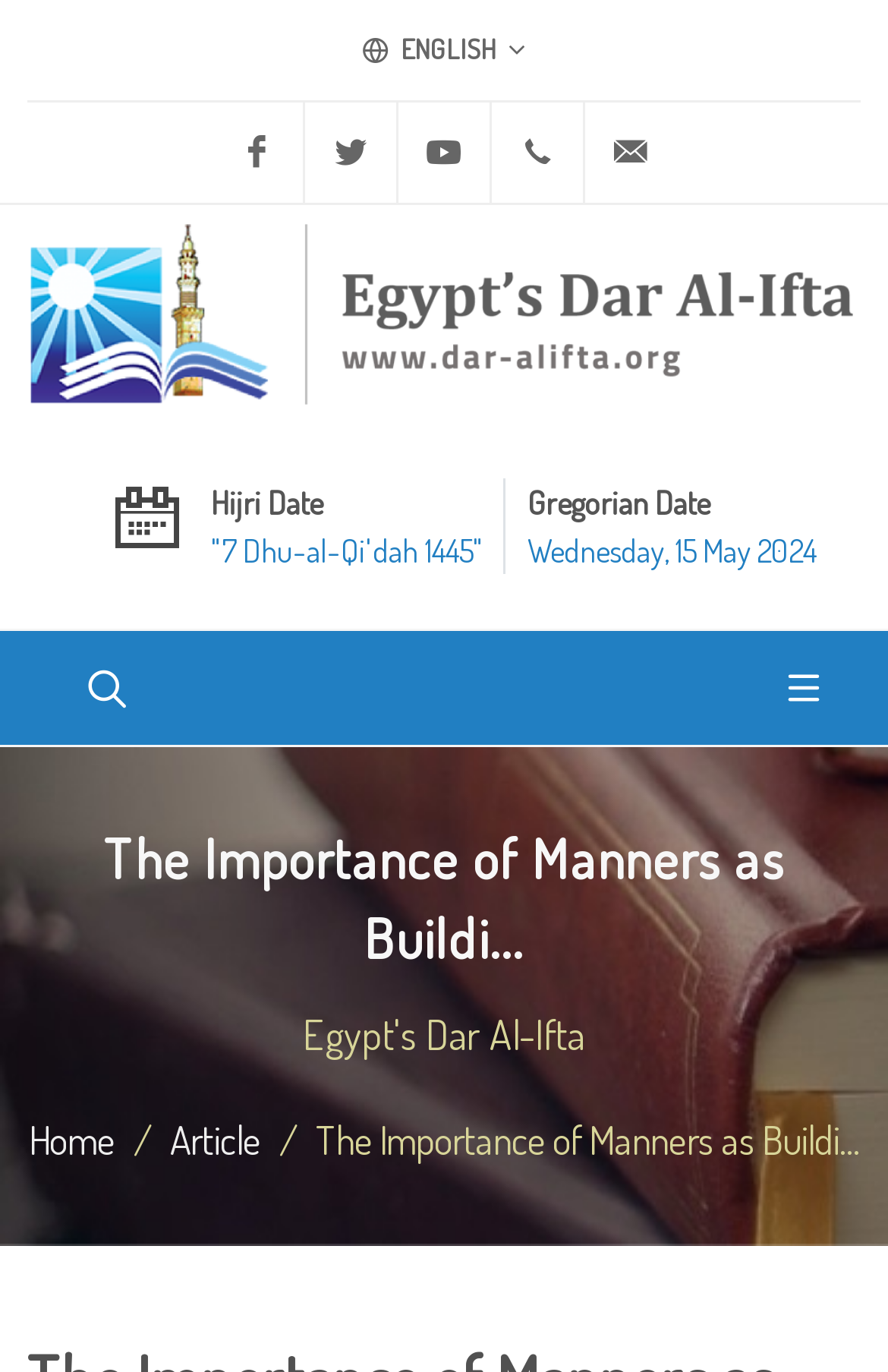Using the provided element description "title="Egypt's Dar Al-Ifta"", determine the bounding box coordinates of the UI element.

[0.031, 0.149, 0.969, 0.308]